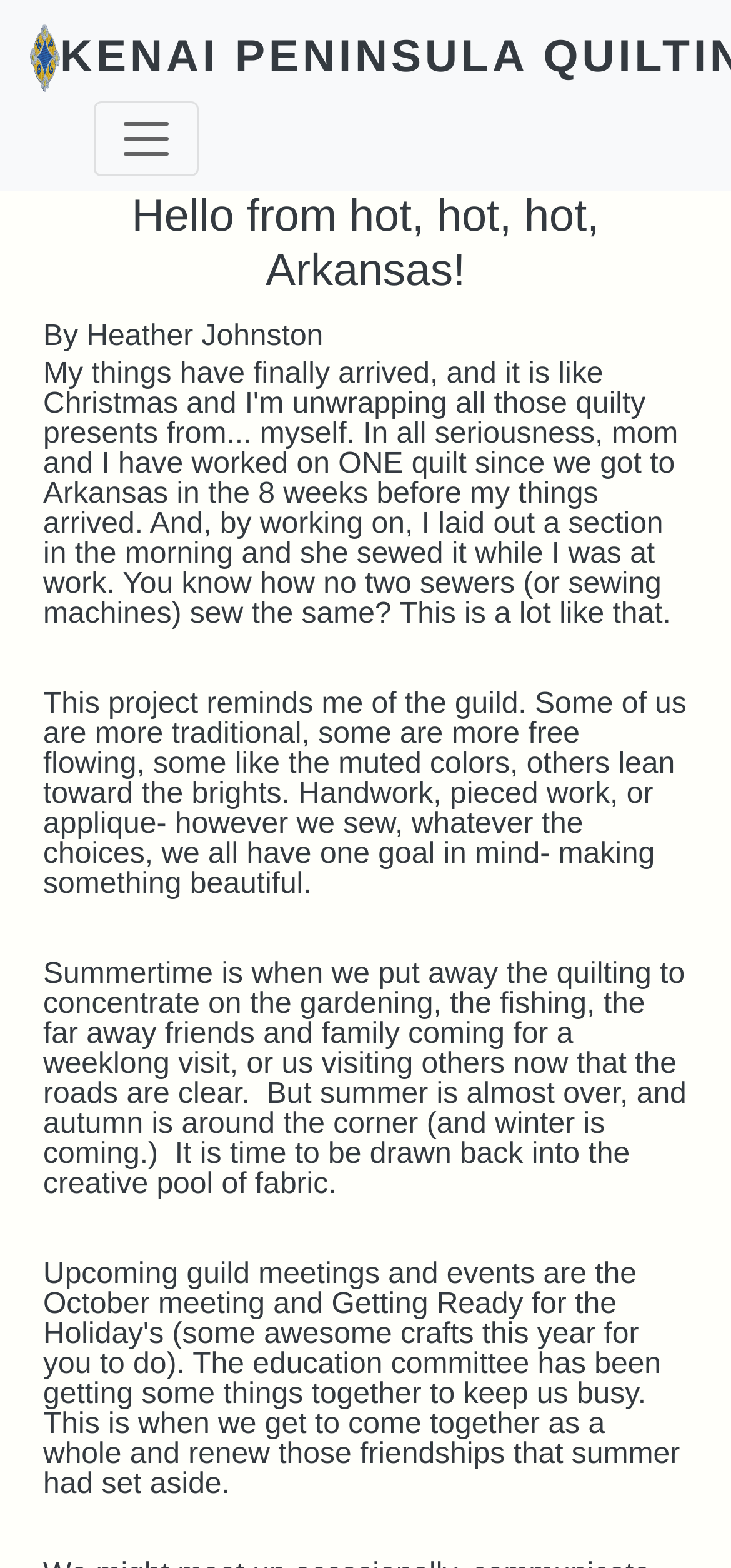Look at the image and give a detailed response to the following question: What is the theme of the article?

I inferred the theme of the article by looking at the text content and the context. The article mentions quilting, fabric, and sewing, which suggests that the theme of the article is quilting. Additionally, the website is likely related to a quilting guild, which further supports this conclusion.